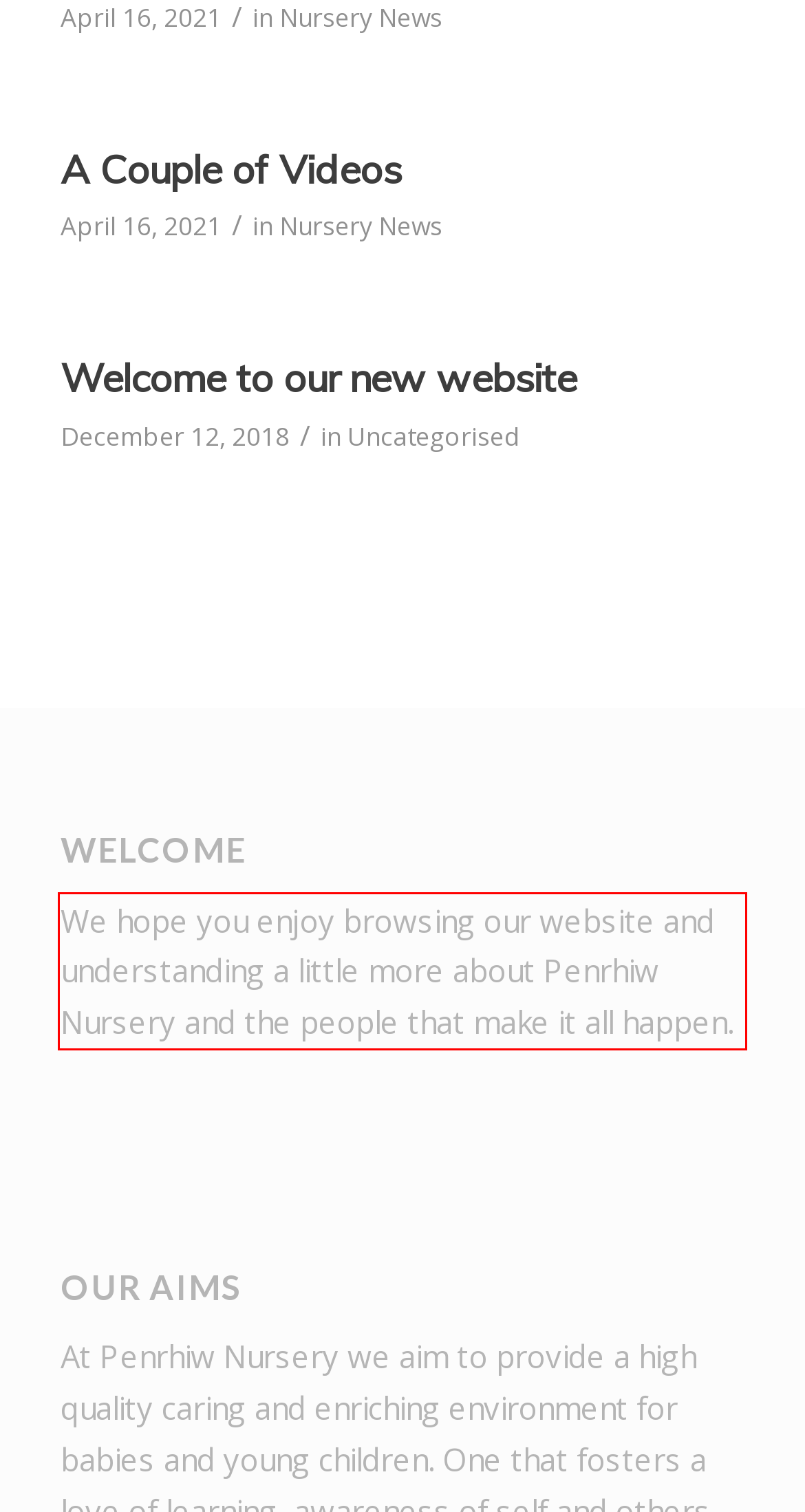Using the provided screenshot, read and generate the text content within the red-bordered area.

We hope you enjoy browsing our website and understanding a little more about Penrhiw Nursery and the people that make it all happen.